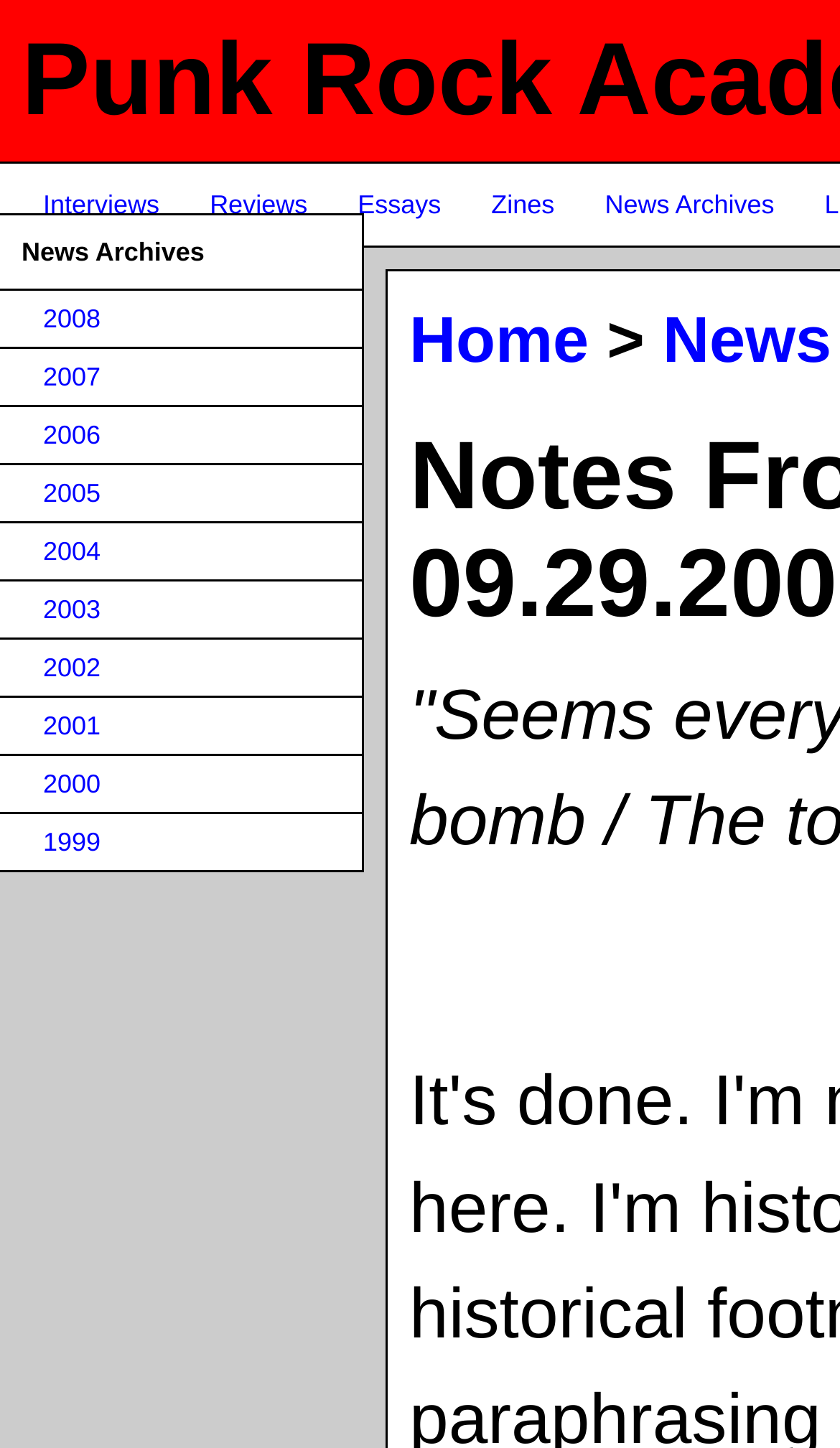What is the earliest year available in the News Archives?
Look at the image and respond to the question as thoroughly as possible.

I looked at the links under the 'News Archives' section and found that the earliest year available is 1999, which is listed as a link.